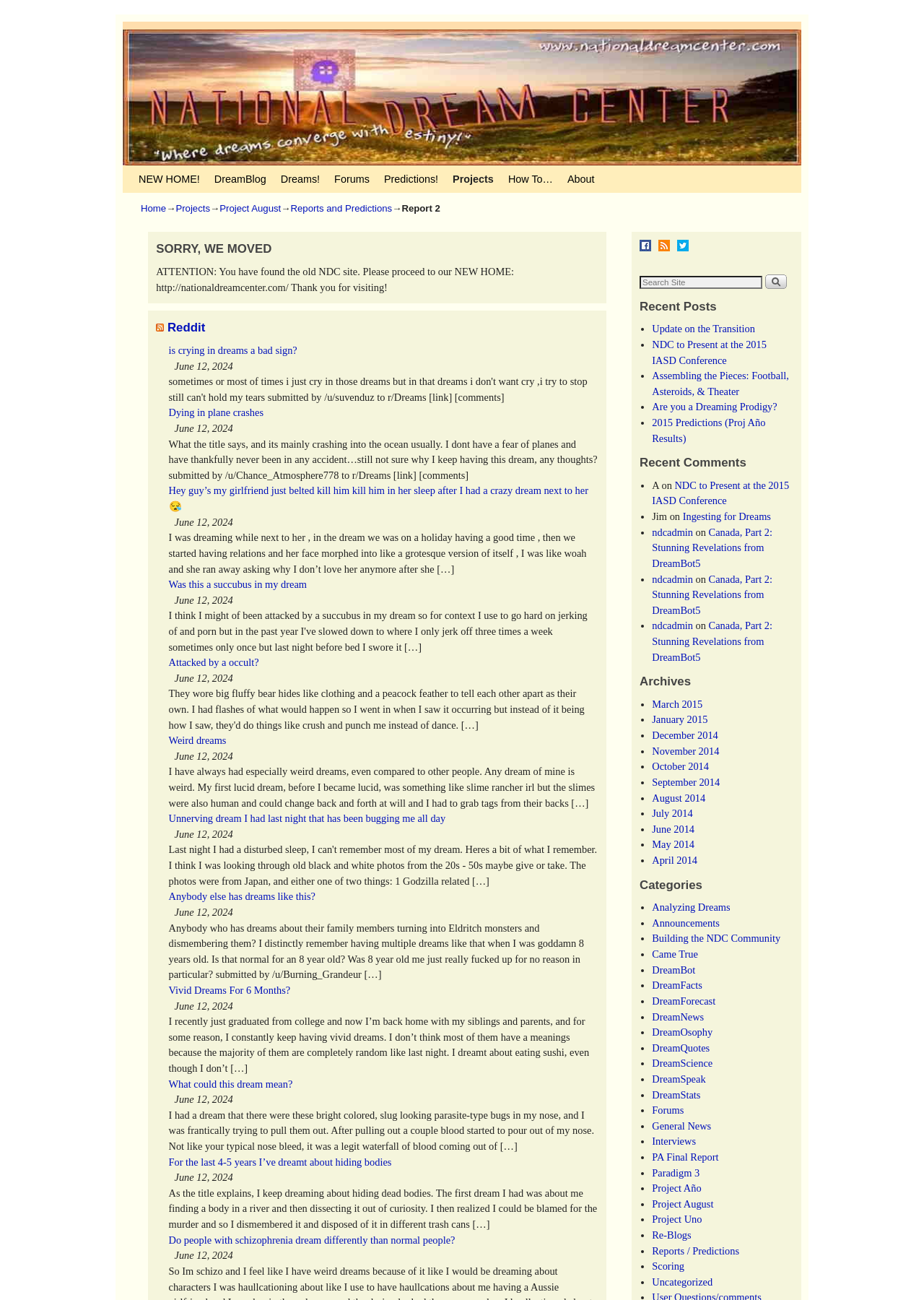Answer the following in one word or a short phrase: 
What are the social media links available on the webpage?

Facebook, RSS Feed, Twitter